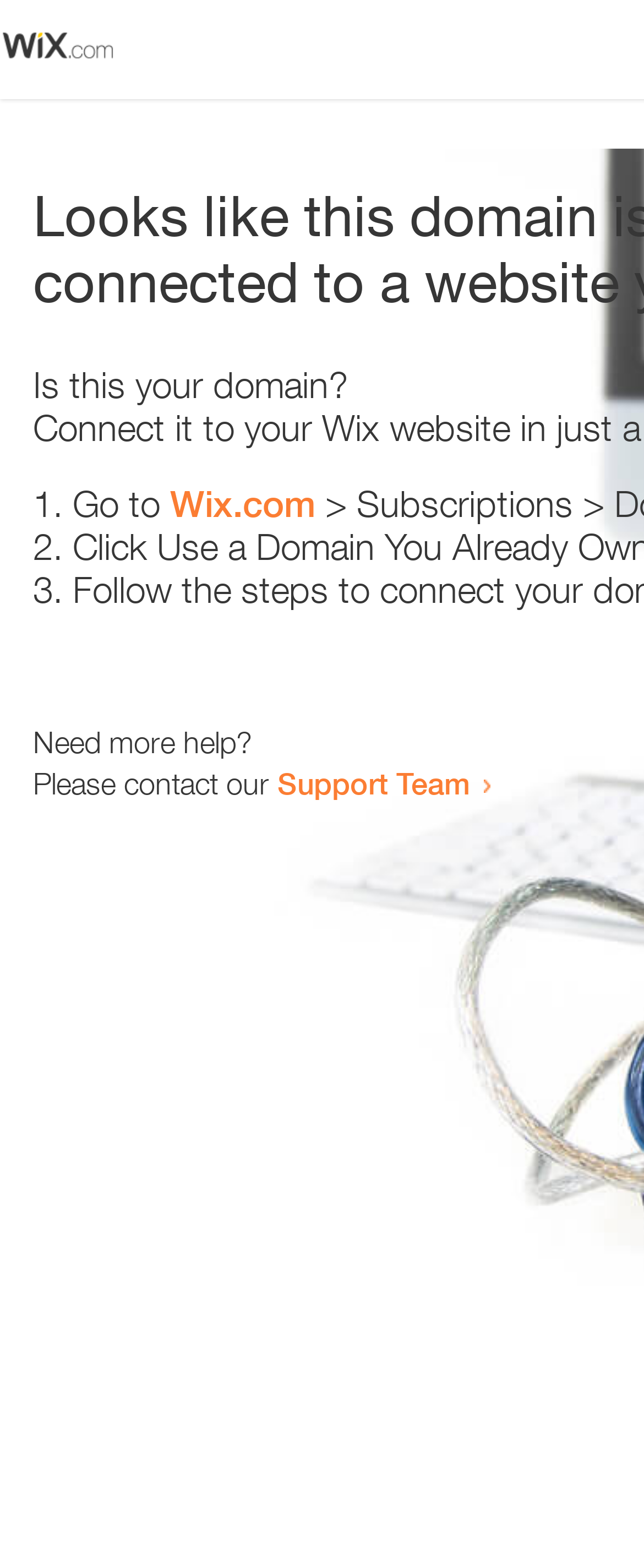Please give a concise answer to this question using a single word or phrase: 
How many list markers are present on the webpage?

3